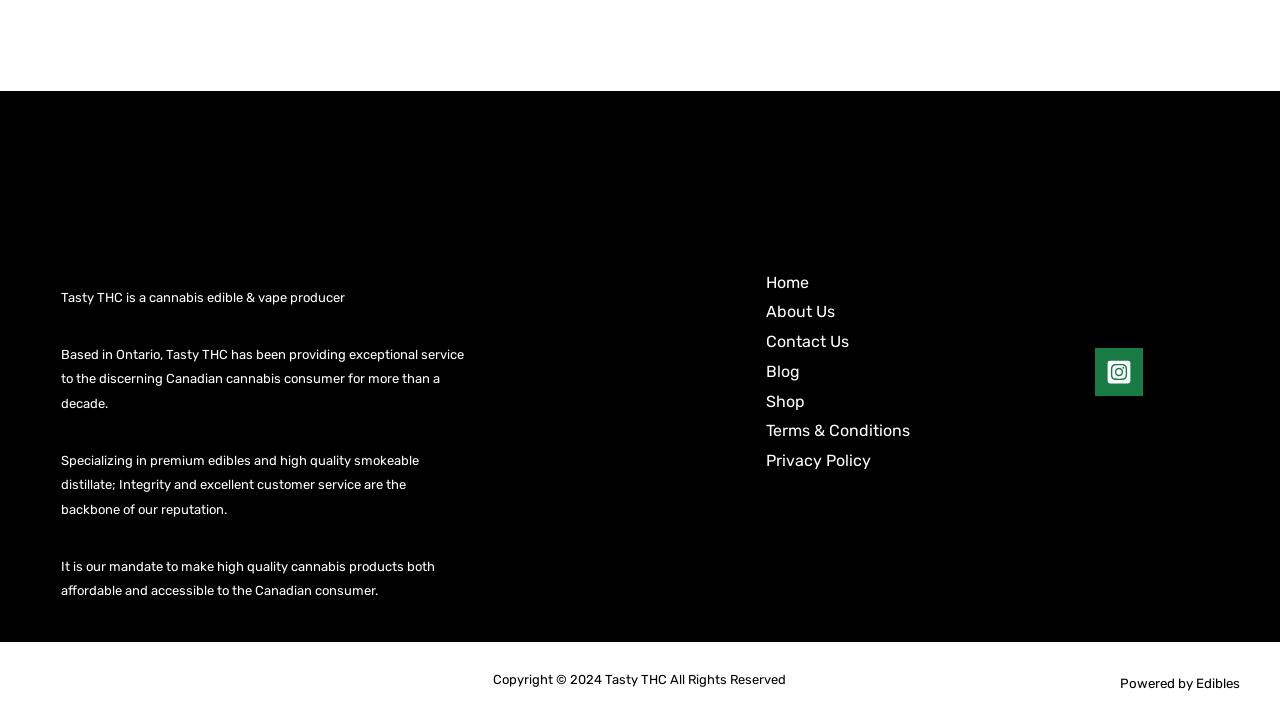Consider the image and give a detailed and elaborate answer to the question: 
What is the name of the platform powering the website?

The name of the platform powering the website can be found in the footer section of the webpage, where it is mentioned as 'Powered by Edibles'.